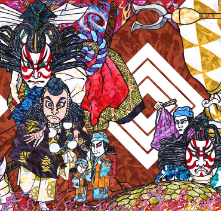Offer a meticulous description of the image.

The image showcases a vibrant and intricate painting featuring figures engaged in kabuki, the classical form of Japanese theater. Characterized by its bold colors and dynamic patterns, the artwork portrays actors adorned in traditional kabuki costumes, complete with striking makeup that emphasizes their dramatic expressions. In the foreground, a central figure commands attention with a fierce pose, complemented by secondary figures in colorful attire, each contributing to the lively composition. The background is a mix of rich textures and abstract shapes, enhancing the theatrical essence of the piece. This artwork is part of the exhibition "Takashi Murakami Understanding the New Cognitive Domain," which runs from June 10 to December 22, 2023, in Le Bourget.